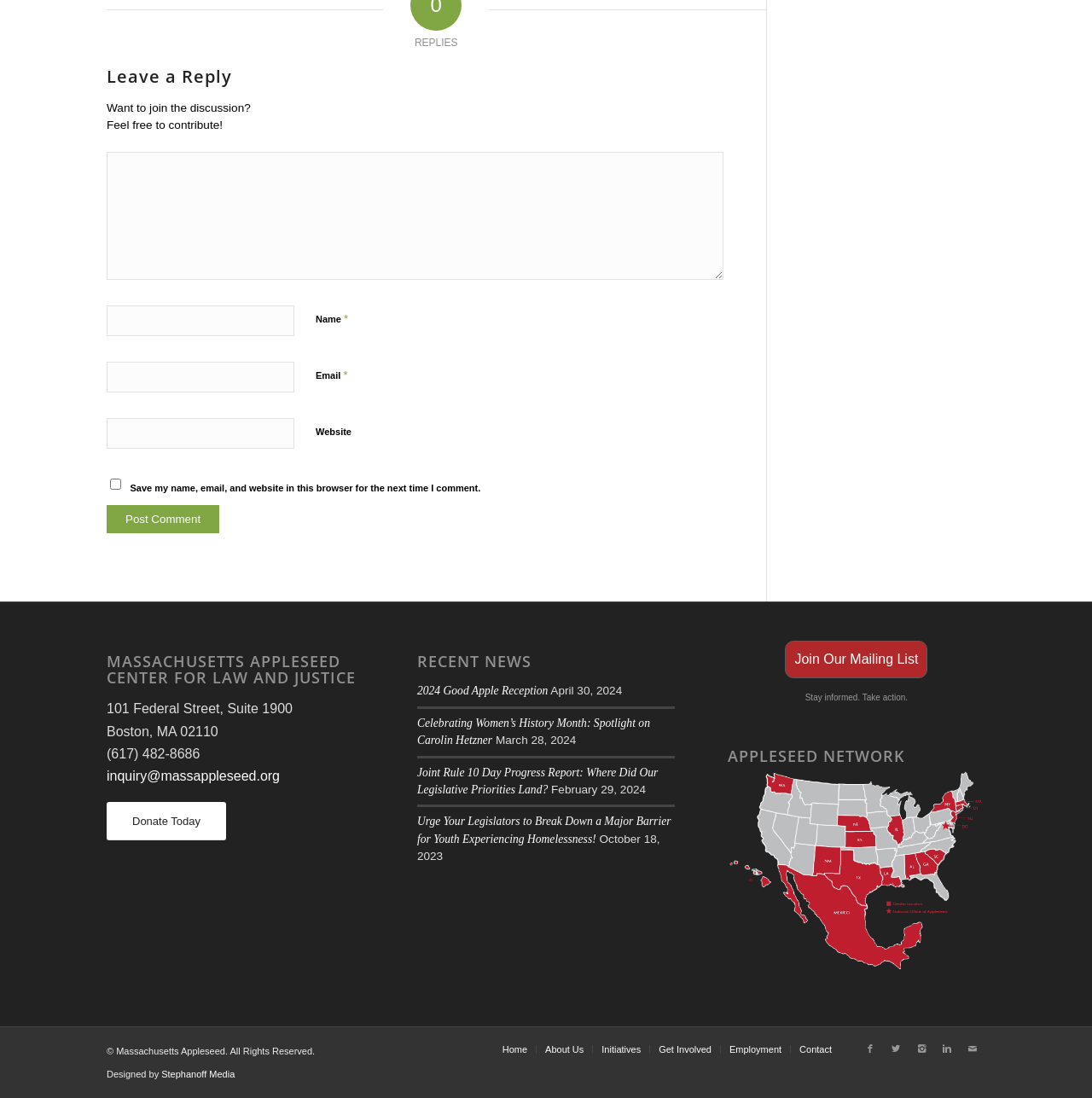Refer to the element description name="comment" and identify the corresponding bounding box in the screenshot. Format the coordinates as (top-left x, top-left y, bottom-right x, bottom-right y) with values in the range of 0 to 1.

[0.098, 0.138, 0.662, 0.255]